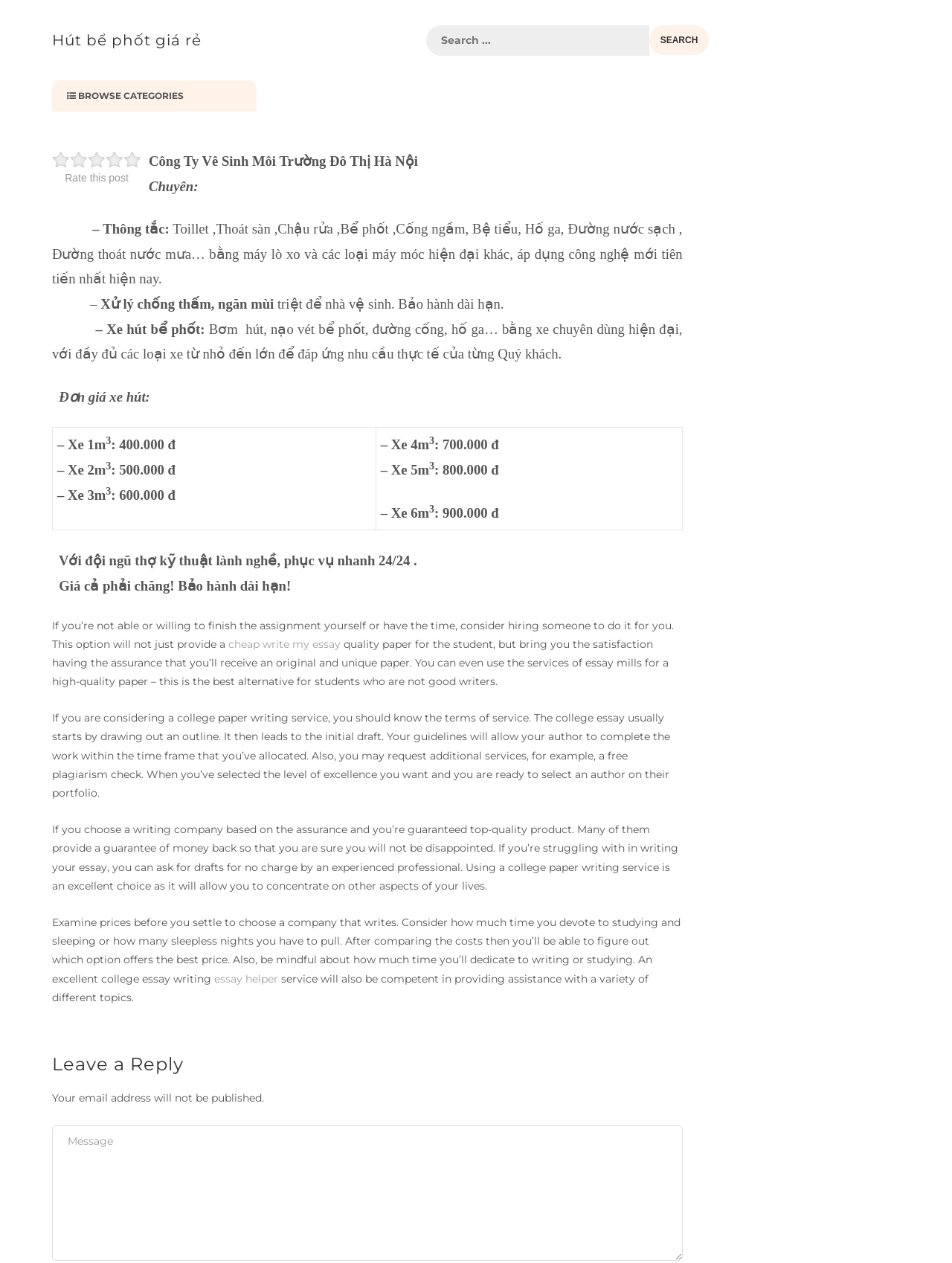What is the company's promise regarding their services?
Based on the image, give a concise answer in the form of a single word or short phrase.

Quality and satisfaction